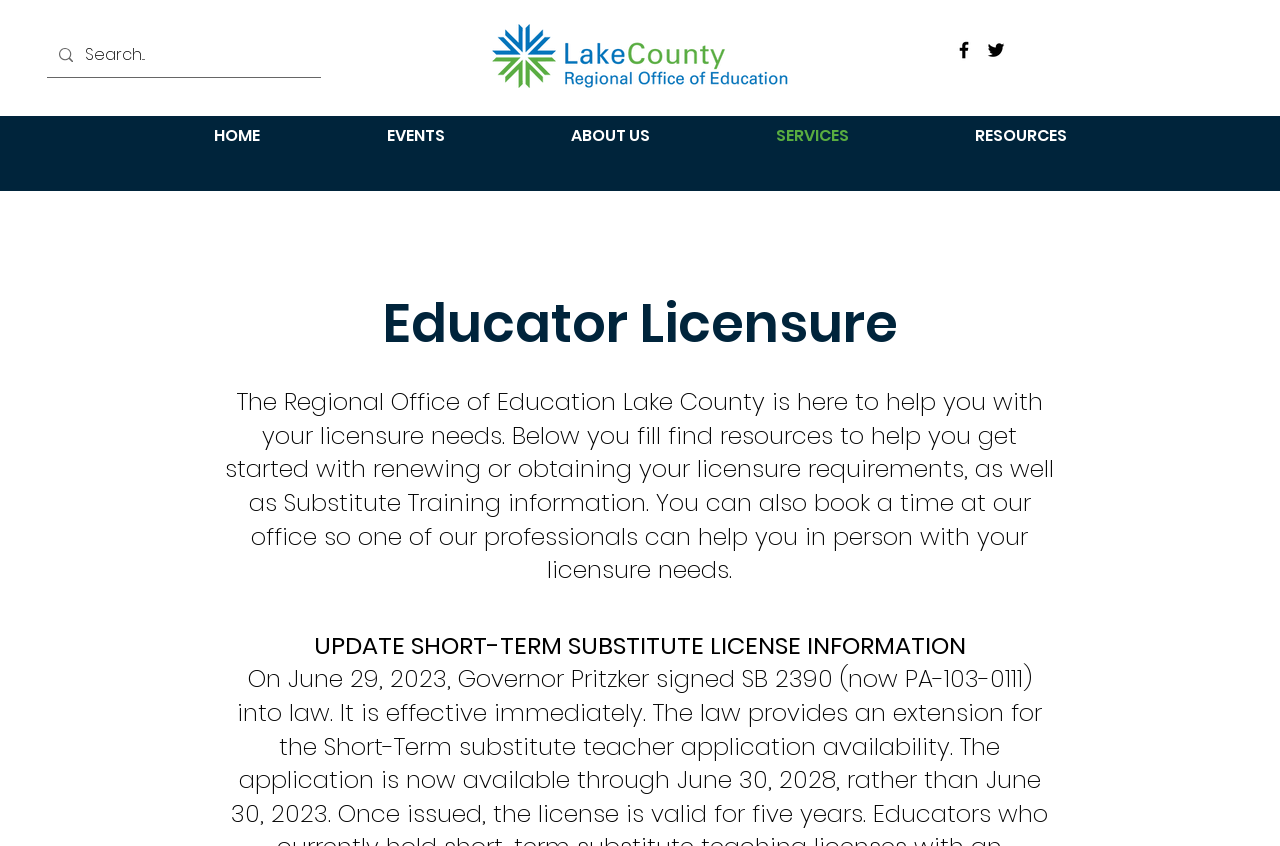Bounding box coordinates should be in the format (top-left x, top-left y, bottom-right x, bottom-right y) and all values should be floating point numbers between 0 and 1. Determine the bounding box coordinate for the UI element described as: aria-label="Facebook"

[0.745, 0.046, 0.762, 0.072]